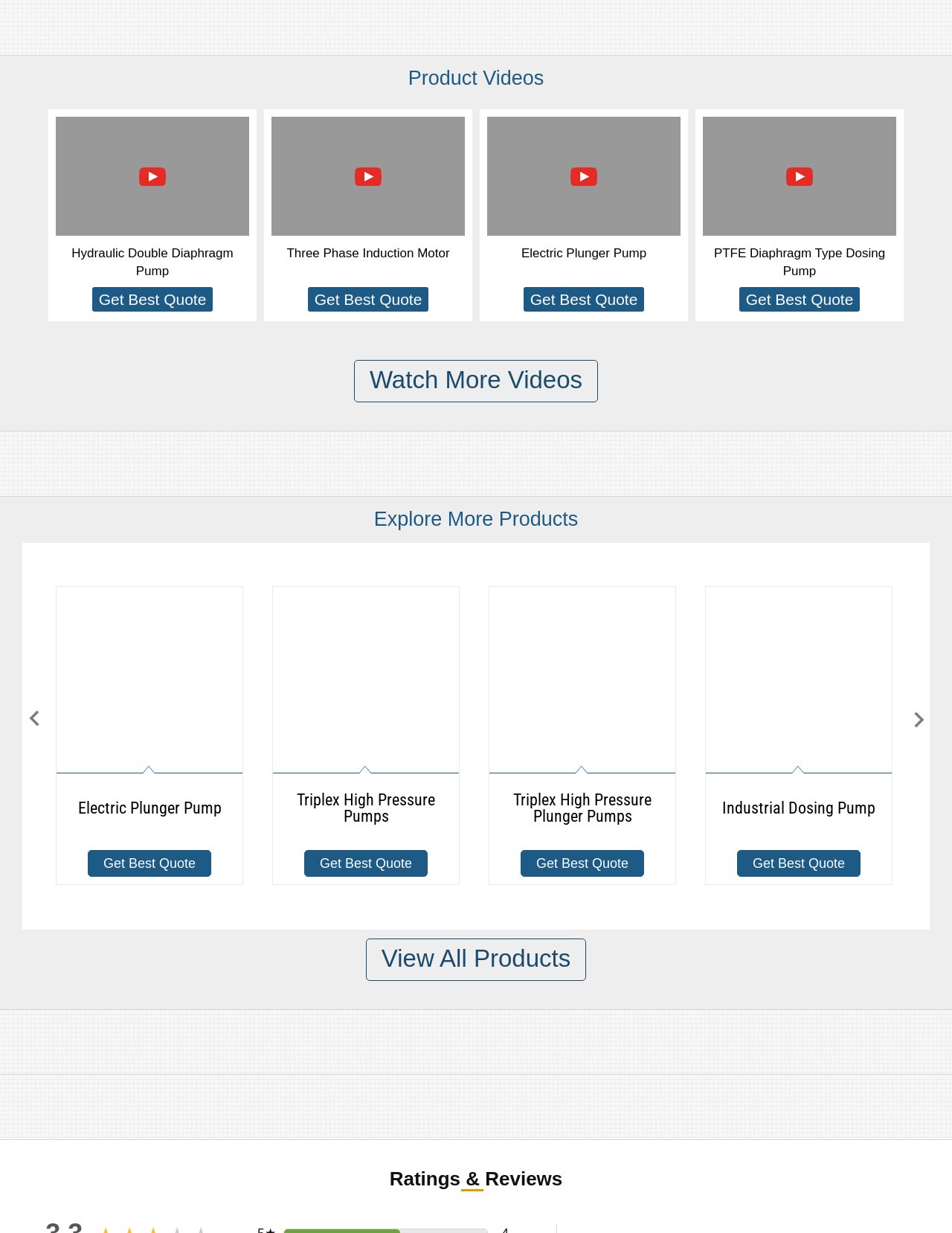Can you give a comprehensive explanation to the question given the content of the image?
What is the product shown in the first image?

The first image on the webpage is labeled as 'Hydraulic Double Diaphragm Pump', which suggests that the product shown in the image is a Hydraulic Double Diaphragm Pump.